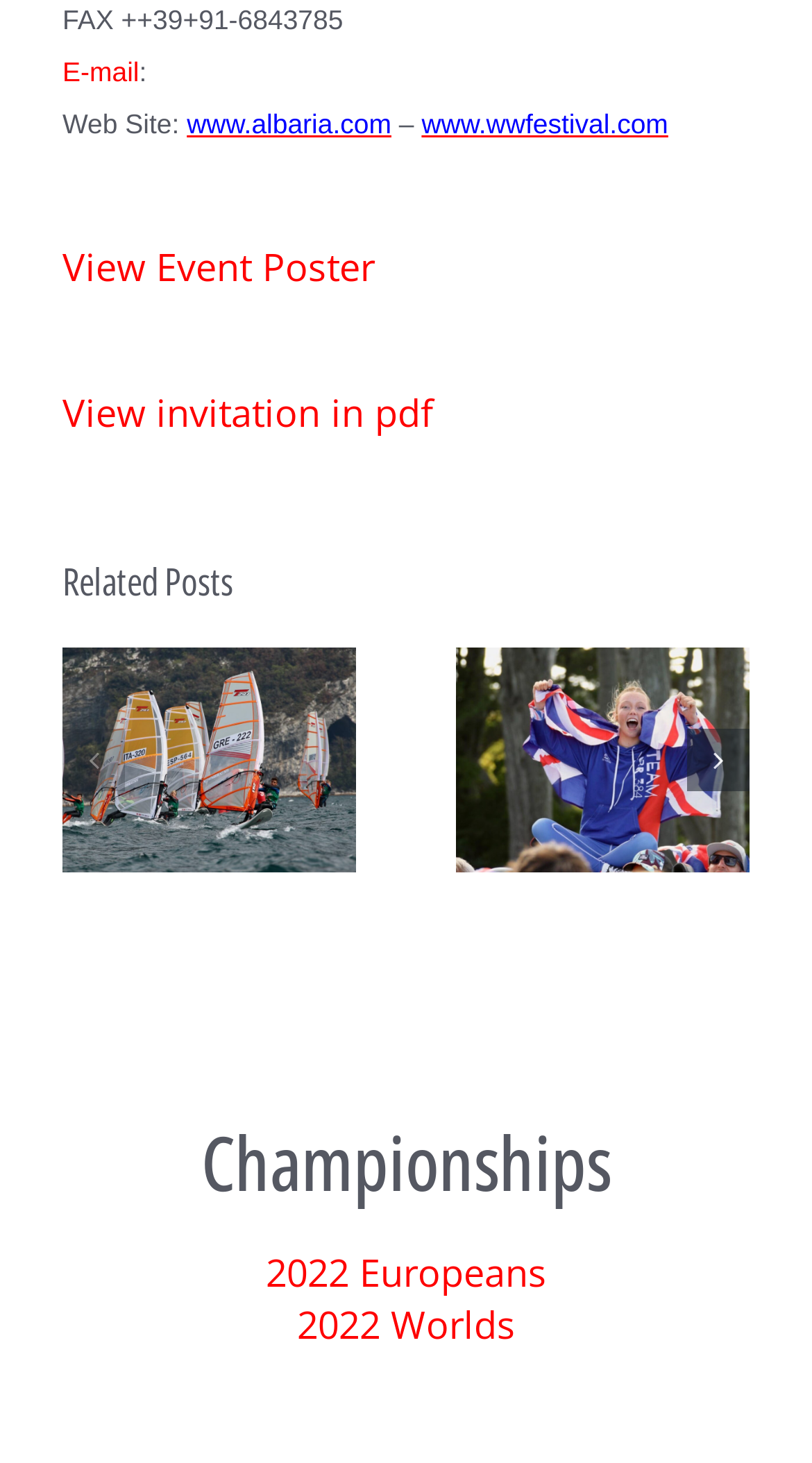Using the description "View Event Poster", predict the bounding box of the relevant HTML element.

[0.077, 0.165, 0.462, 0.199]